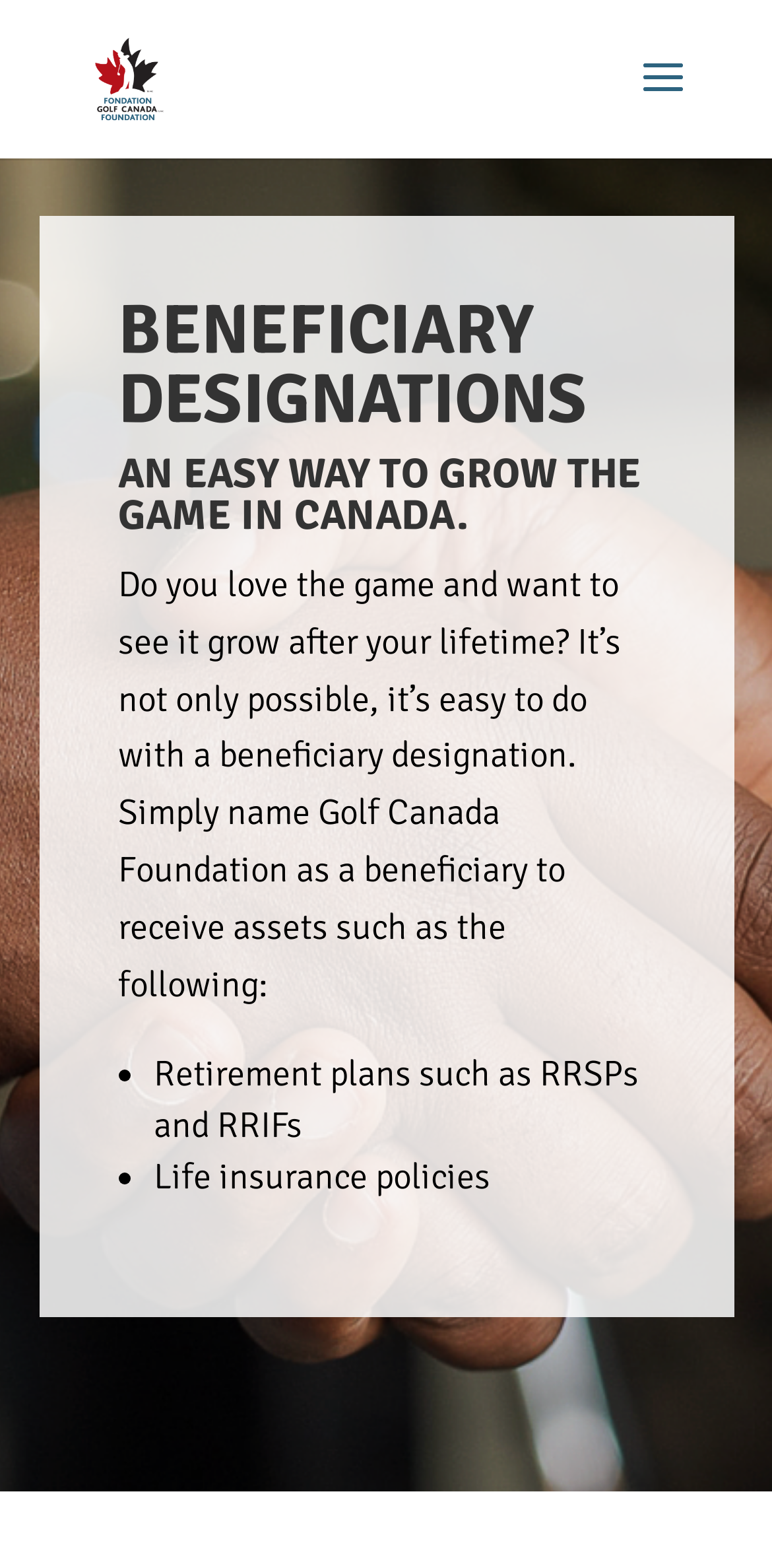Generate a comprehensive description of the contents of the webpage.

The webpage is about Beneficiary Designations in the context of Planned Giving. At the top, there is a link to "Planned Giving" accompanied by an image with the same name, positioned slightly above the link. 

Below the link and image, there are two headings. The first heading, "BENEFICIARY DESIGNATIONS", is followed by a second heading, "AN EASY WAY TO GROW THE GAME IN CANADA." 

Under these headings, there is a paragraph of text that explains the concept of beneficiary designations and how they can be used to support the growth of golf in Canada. The text is positioned to the right of the headings. 

Following the paragraph, there is a list of assets that can be designated as beneficiaries, including retirement plans and life insurance policies. The list is marked with bullet points, and each item is positioned below the previous one.